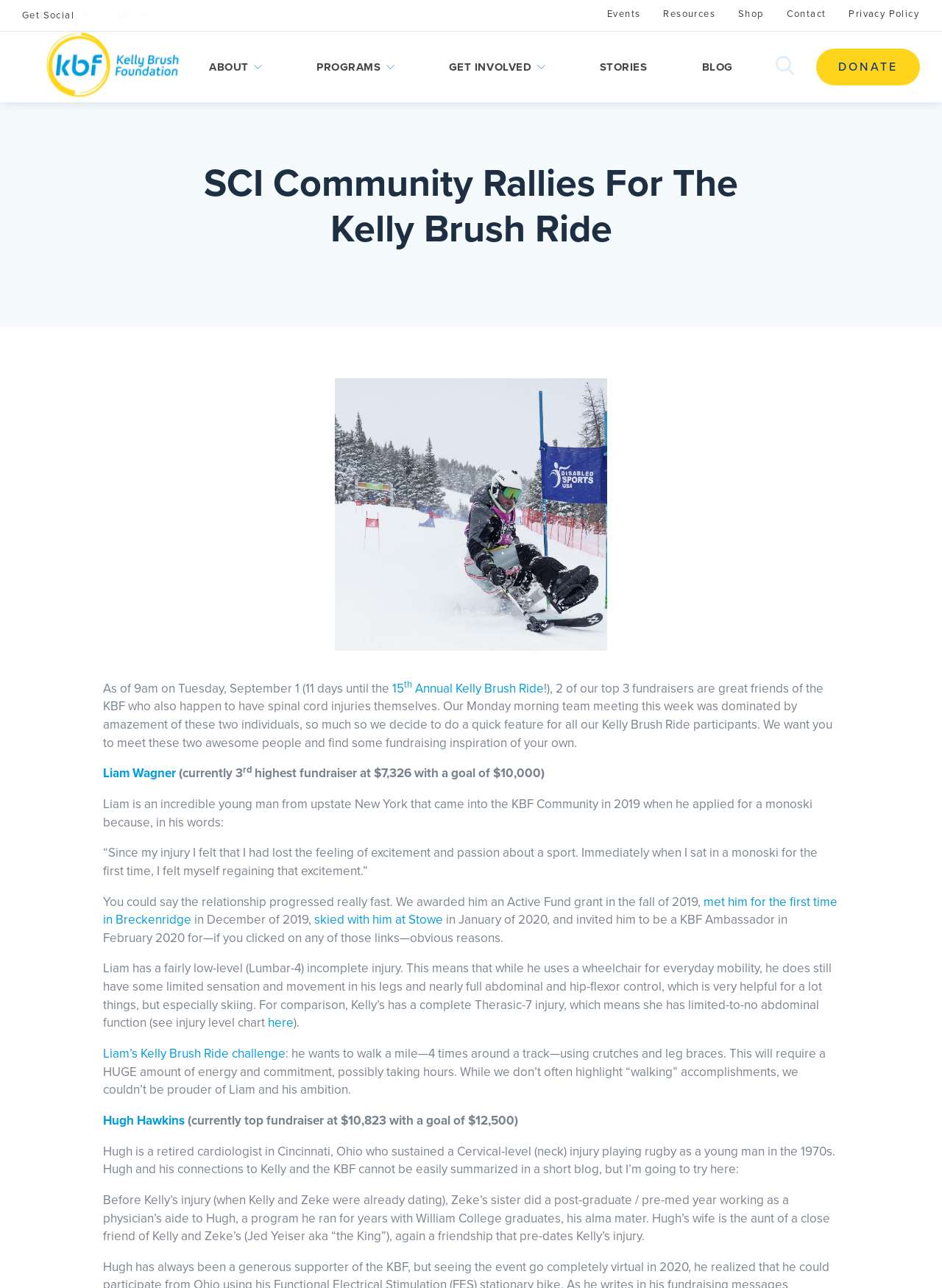Produce an extensive caption that describes everything on the webpage.

The webpage is about the Kelly Brush Foundation, a non-profit organization that supports people with spinal cord injuries. At the top of the page, there is a navigation menu with links to "ABOUT", "PROGRAMS", "GET INVOLVED", "STORIES", "BLOG", and other sections. Below the navigation menu, there is a search bar with a search icon and a "Submit" button.

The main content of the page is an article about the SCI Community Rallies For The Kelly Brush Ride. The article starts with a heading and a brief introduction, followed by a paragraph of text that describes the Kelly Brush Ride and two of its top fundraisers, Liam Wagner and Hugh Hawkins, who both have spinal cord injuries.

The article then goes on to describe Liam's story, including his experience with the Kelly Brush Foundation and his goal to walk a mile using crutches and leg braces. There is also a link to Liam's Kelly Brush Ride challenge.

Next, the article tells Hugh's story, including his background as a retired cardiologist and his connections to Kelly and the Kelly Brush Foundation. Hugh is currently the top fundraiser at $10,823 with a goal of $12,500.

Throughout the article, there are links to other pages and resources, including a link to the injury level chart and a link to Hugh's story. The article is written in a personal and conversational tone, with a focus on the stories and experiences of the two fundraisers.

At the bottom of the page, there are social media links and a "DONATE" button. There is also a "Privacy Policy" link and other footer links.